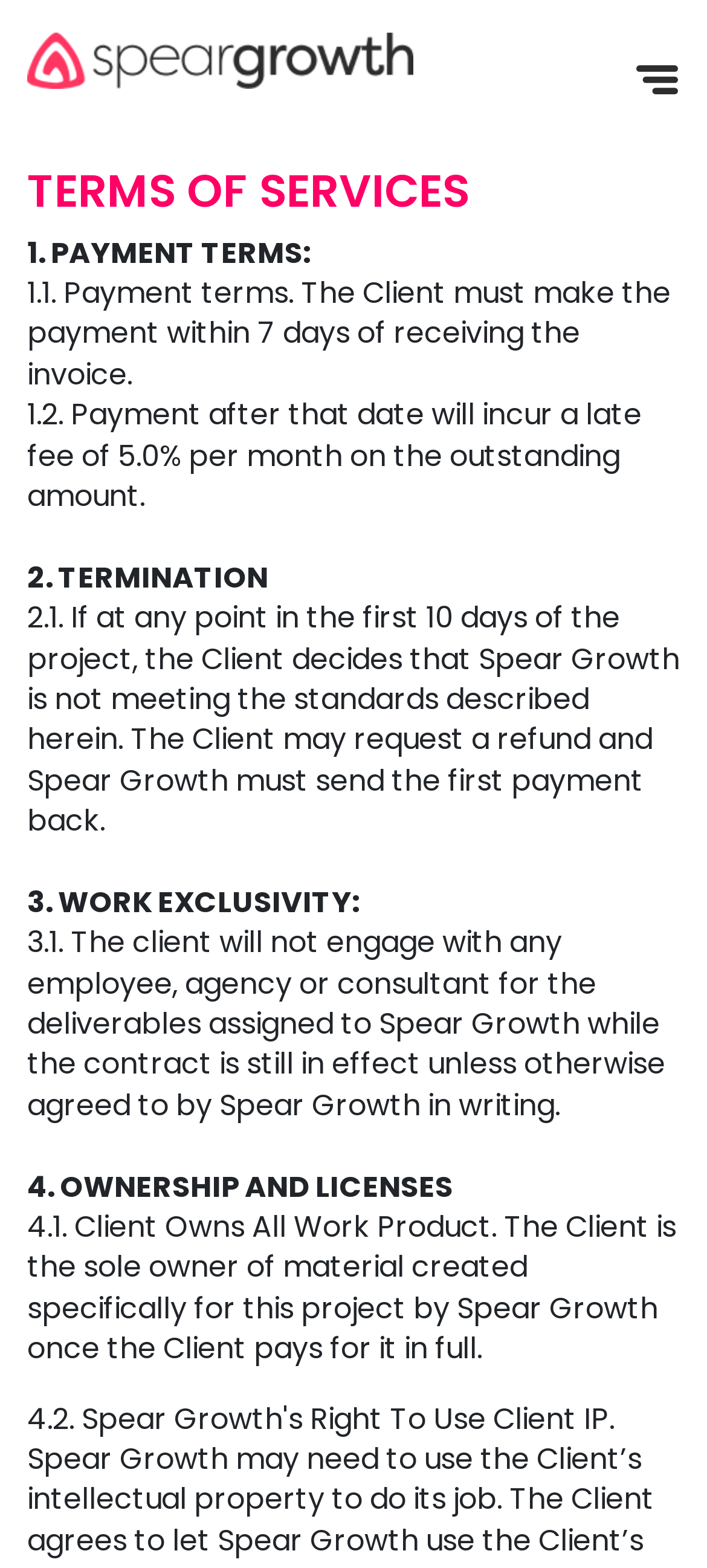What is the payment deadline?
Look at the image and respond with a one-word or short phrase answer.

7 days